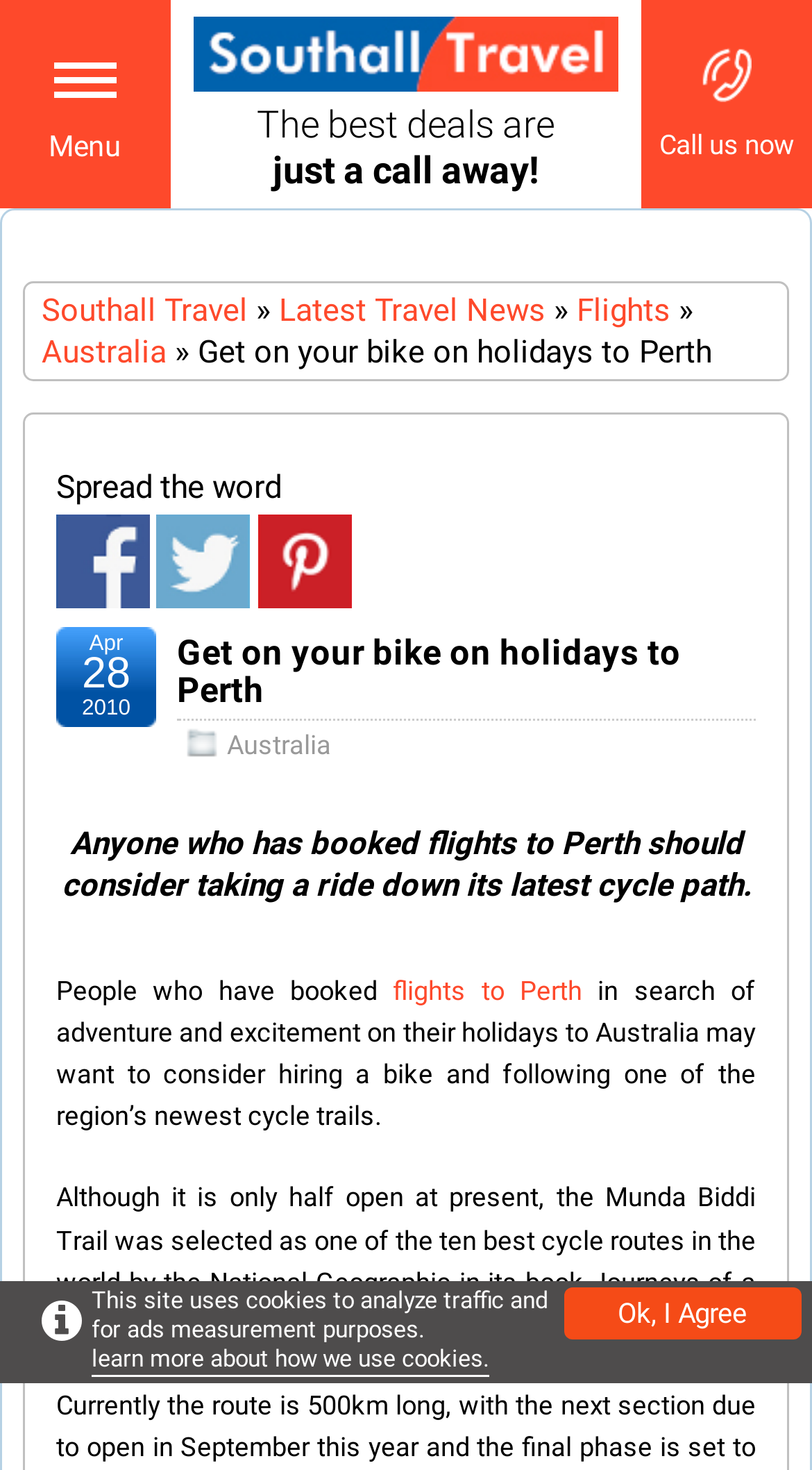Explain the webpage's layout and main content in detail.

The webpage is about travel news, specifically highlighting a cycling path in Perth, Australia. At the top left, there is a "Close Menu" link, and next to it, the logo of Southall Travel, accompanied by a link to the company's website. Below the logo, there is a promotional message "The best deals are just a call away!" with a "Call us now" button on the right.

On the top navigation bar, there are links to "Southall Travel", "Latest Travel News", "Flights", and "Australia". Below the navigation bar, there is a heading "Get on your bike on holidays to Perth" with a link to the same title. The article's metadata, including the date "Apr 28, 2010", is displayed below the heading.

The main content of the webpage is an article about cycling in Perth, Australia. The article starts with a paragraph encouraging readers who have booked flights to Perth to consider taking a ride down the latest cycle path. The text continues to describe the Munda Biddi Trail, which was selected as one of the ten best cycle routes in the world by the National Geographic.

On the right side of the webpage, there is a section to subscribe to the newsletter, with input fields for title, first name, last name, and email. Below the subscription section, there is a link to learn more about how the website uses cookies, and a button to agree to the cookie policy.

At the bottom of the webpage, there are social media links and a message about the website's use of cookies.